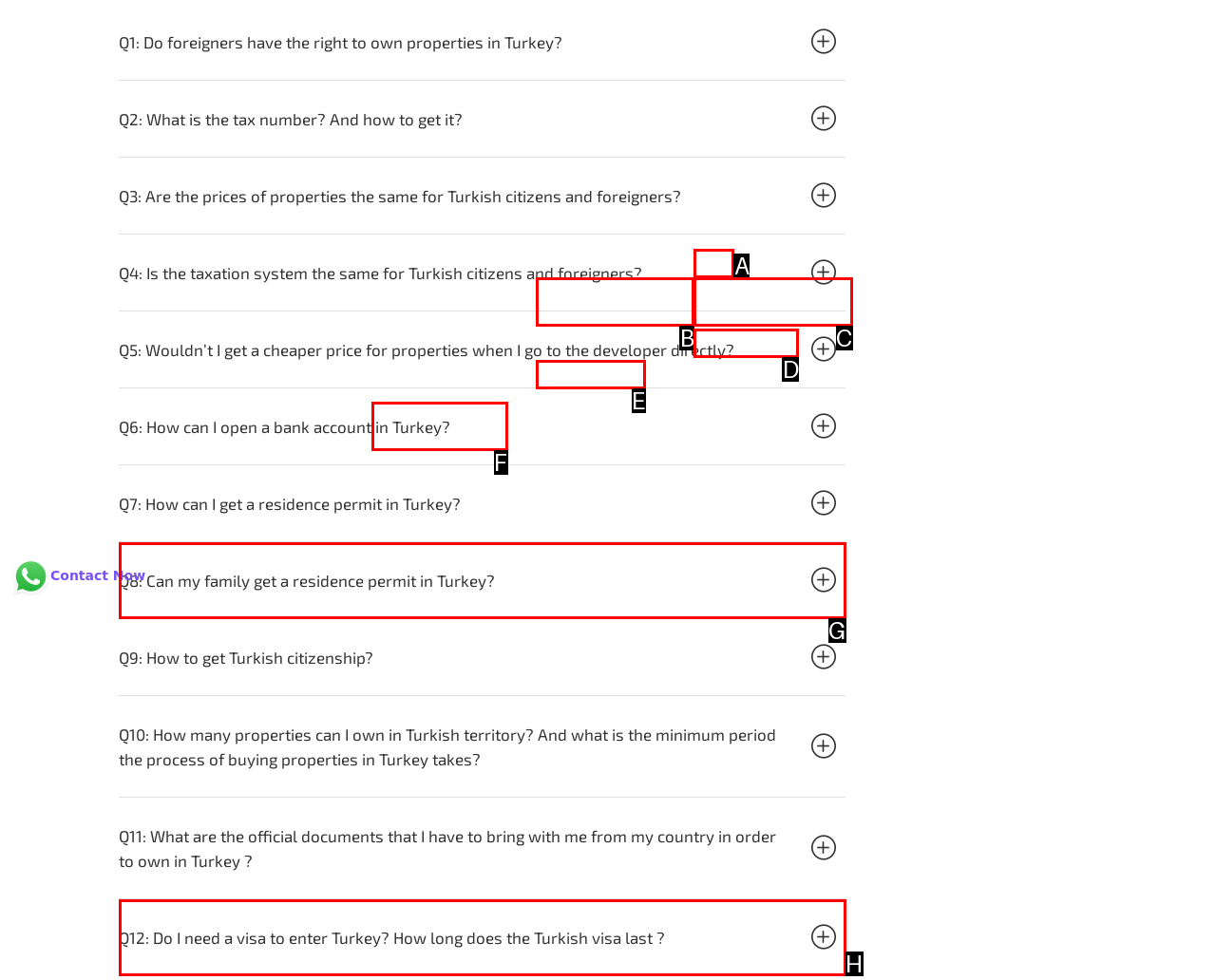Tell me which one HTML element best matches the description: Privacy Policy Answer with the option's letter from the given choices directly.

D